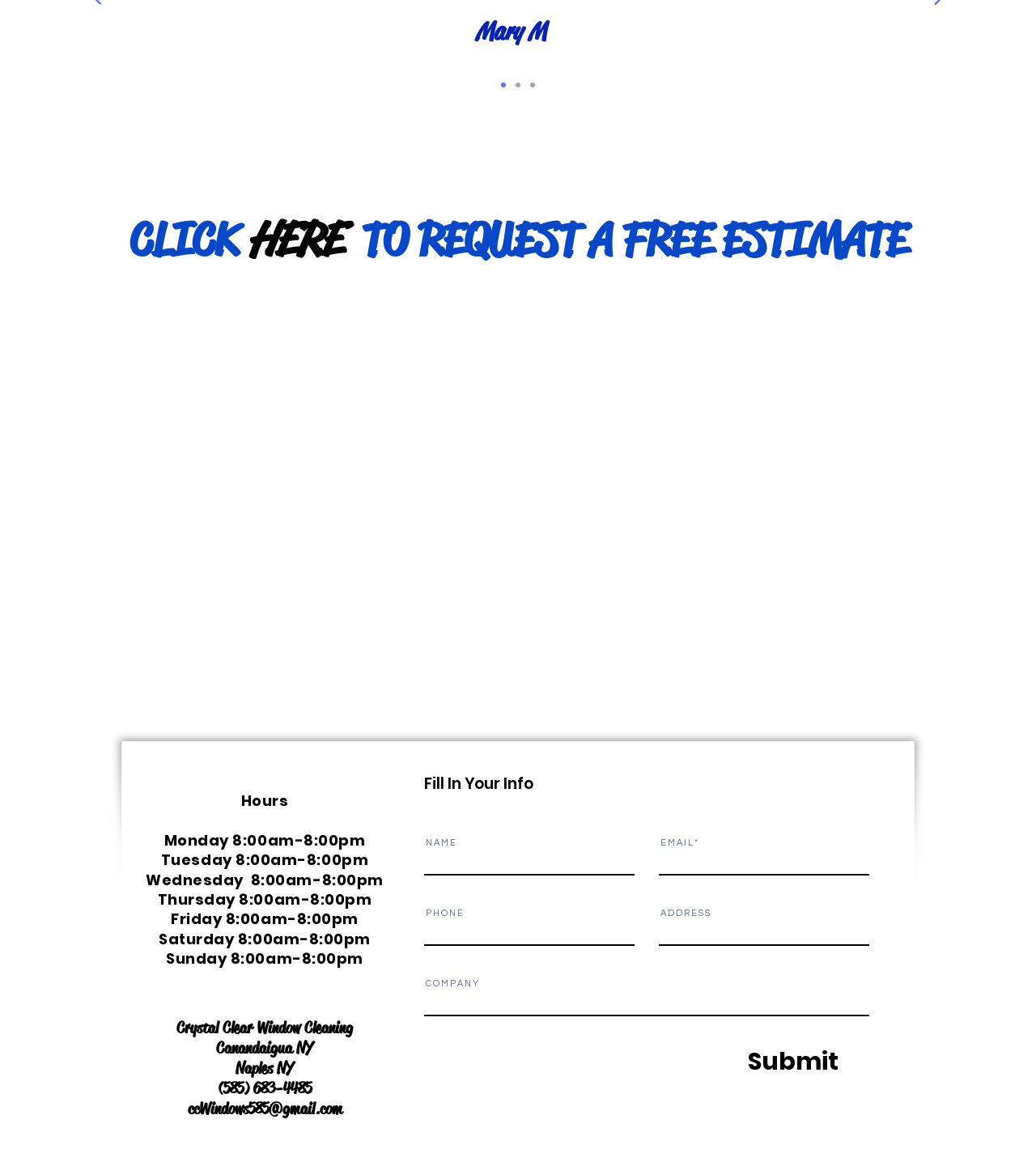Find and specify the bounding box coordinates that correspond to the clickable region for the instruction: "Call or text 585-683-4485".

[0.469, 0.274, 0.704, 0.323]